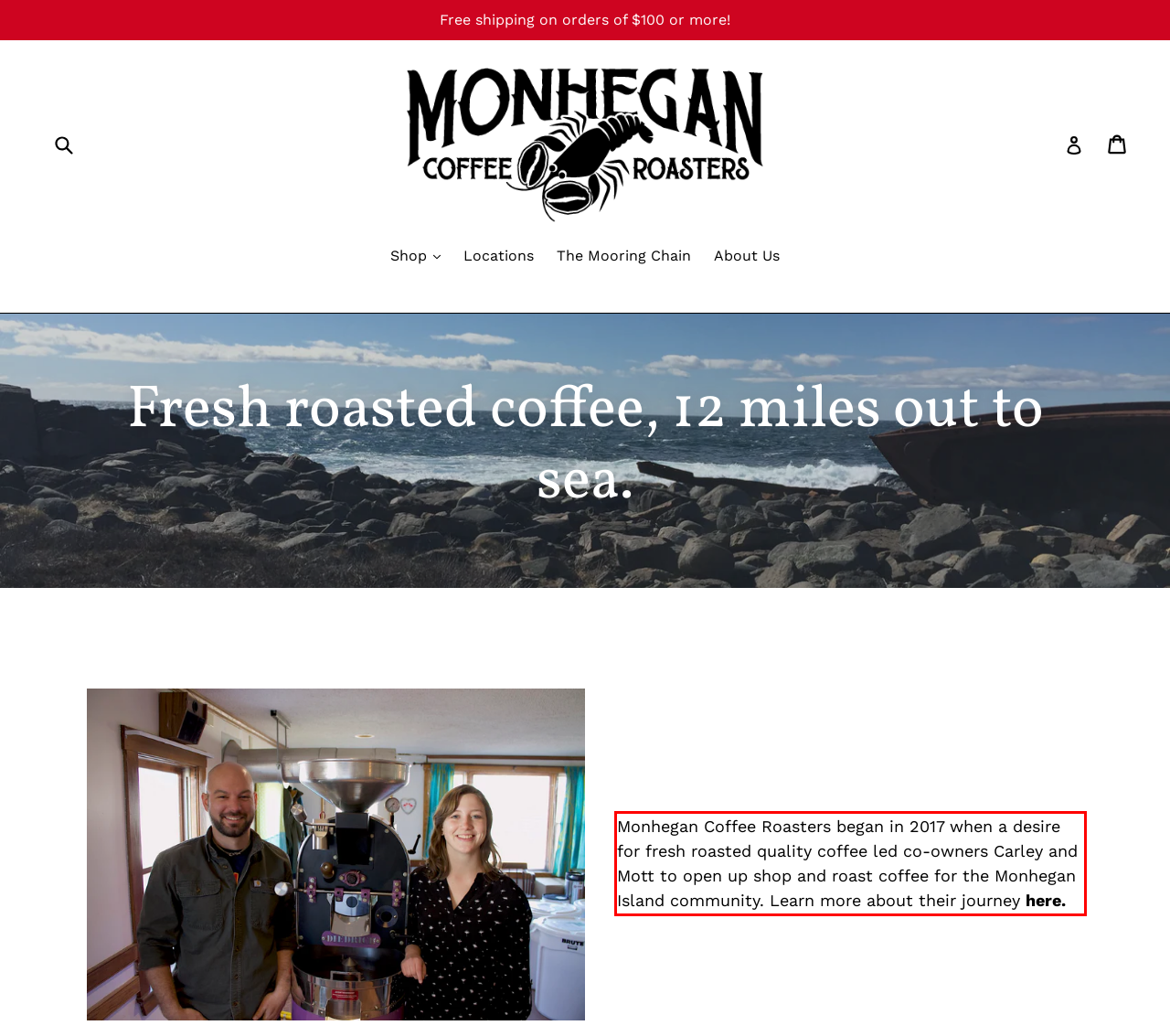Examine the screenshot of the webpage, locate the red bounding box, and generate the text contained within it.

Monhegan Coffee Roasters began in 2017 when a desire for fresh roasted quality coffee led co-owners Carley and Mott to open up shop and roast coffee for the Monhegan Island community. Learn more about their journey here.